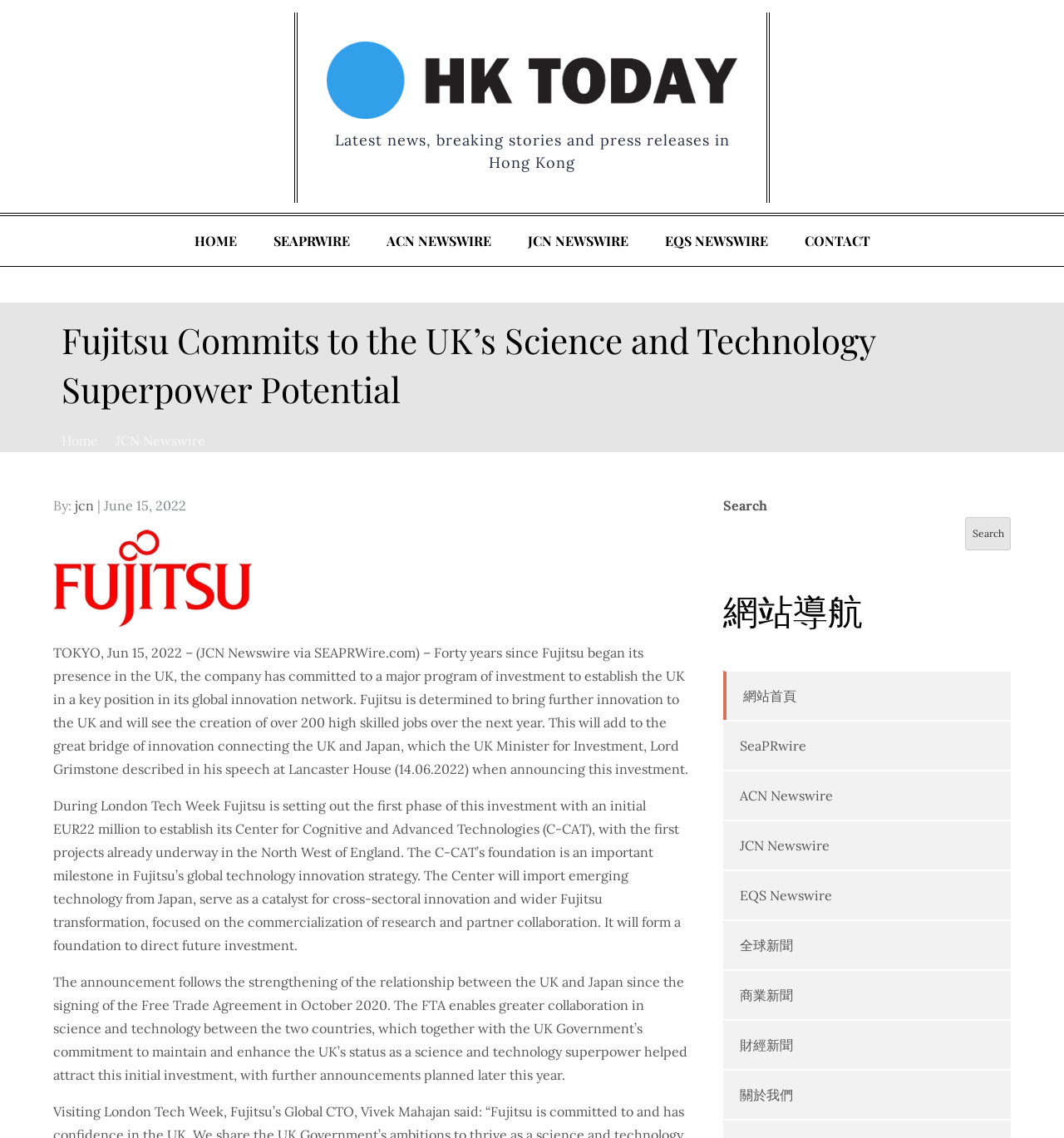What is the name of the company committing to the UK's science and technology superpower potential?
Using the information presented in the image, please offer a detailed response to the question.

The answer can be found in the heading element with the text 'Fujitsu Commits to the UK’s Science and Technology Superpower Potential' which is located at the top of the webpage.